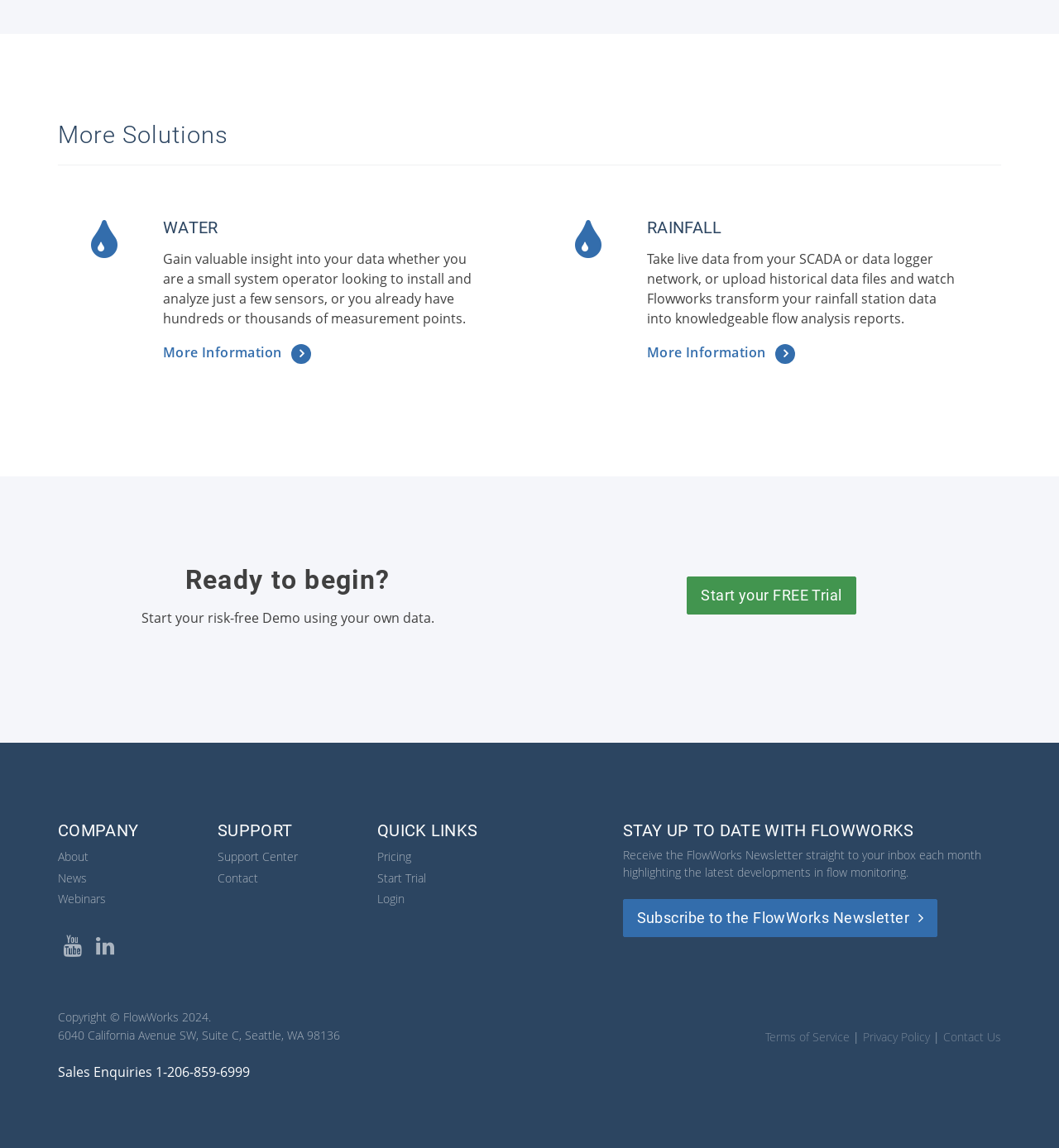What type of data can users upload to FlowWorks?
Look at the image and answer the question using a single word or phrase.

Historical data files